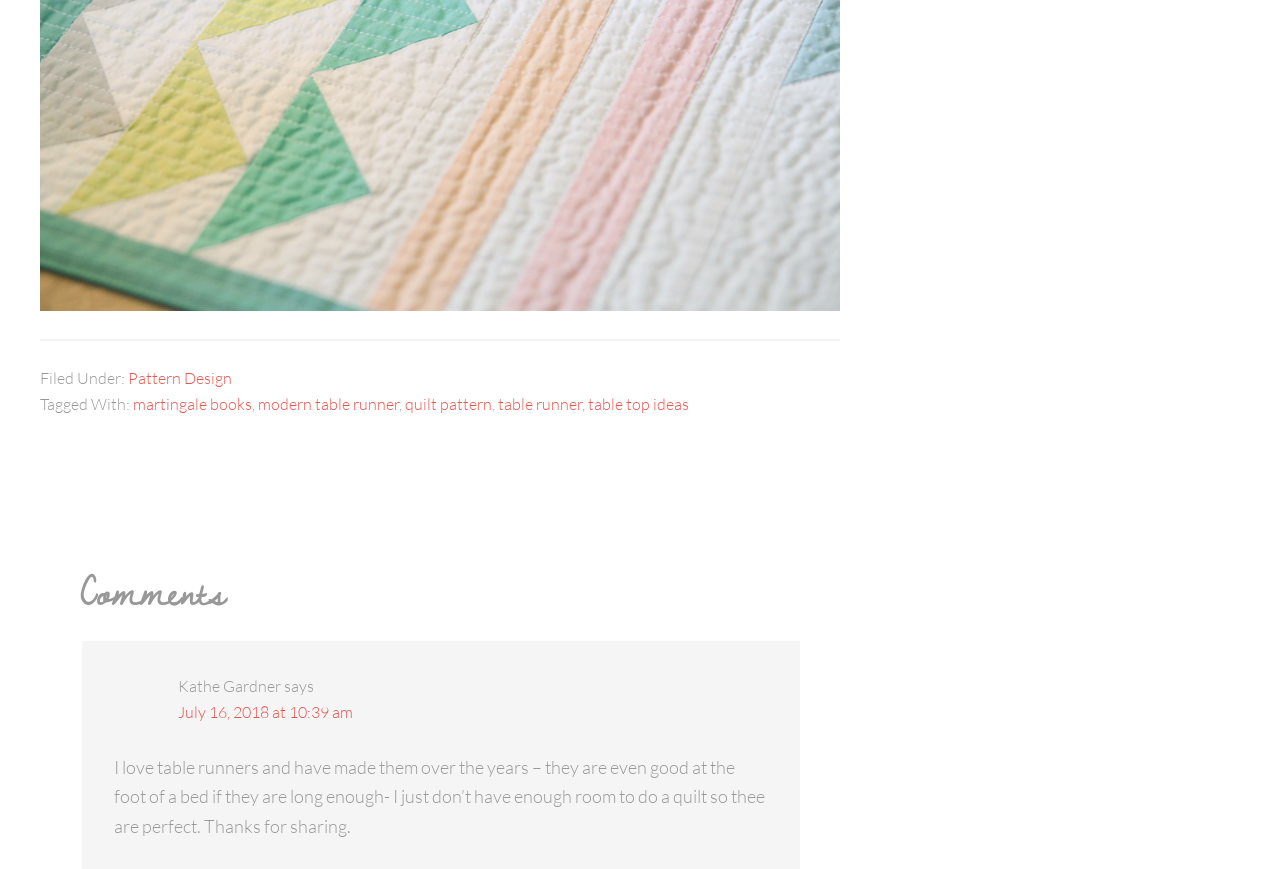Find the bounding box of the web element that fits this description: "table runner".

[0.389, 0.454, 0.455, 0.477]